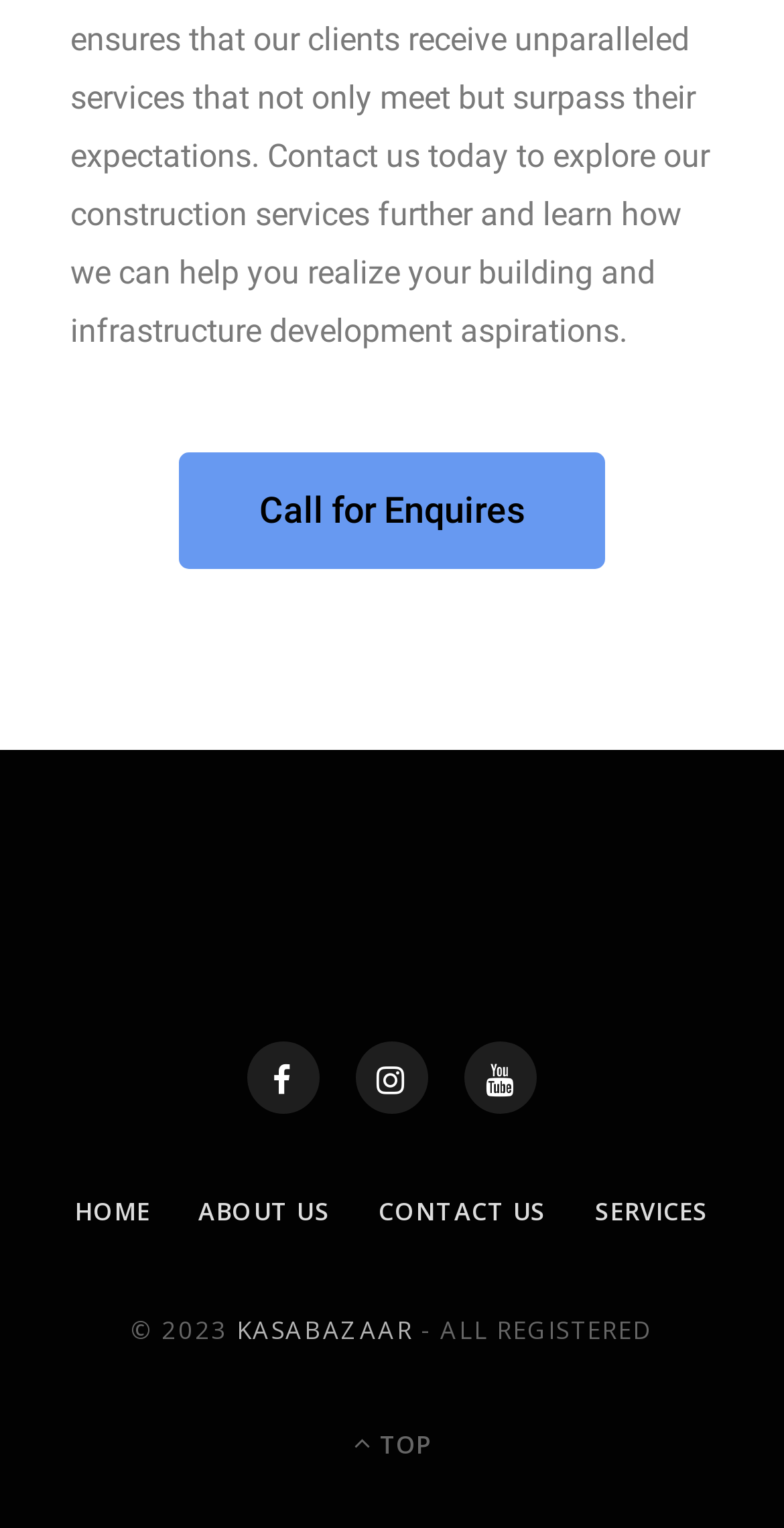Respond to the following query with just one word or a short phrase: 
How many social media links are there?

3